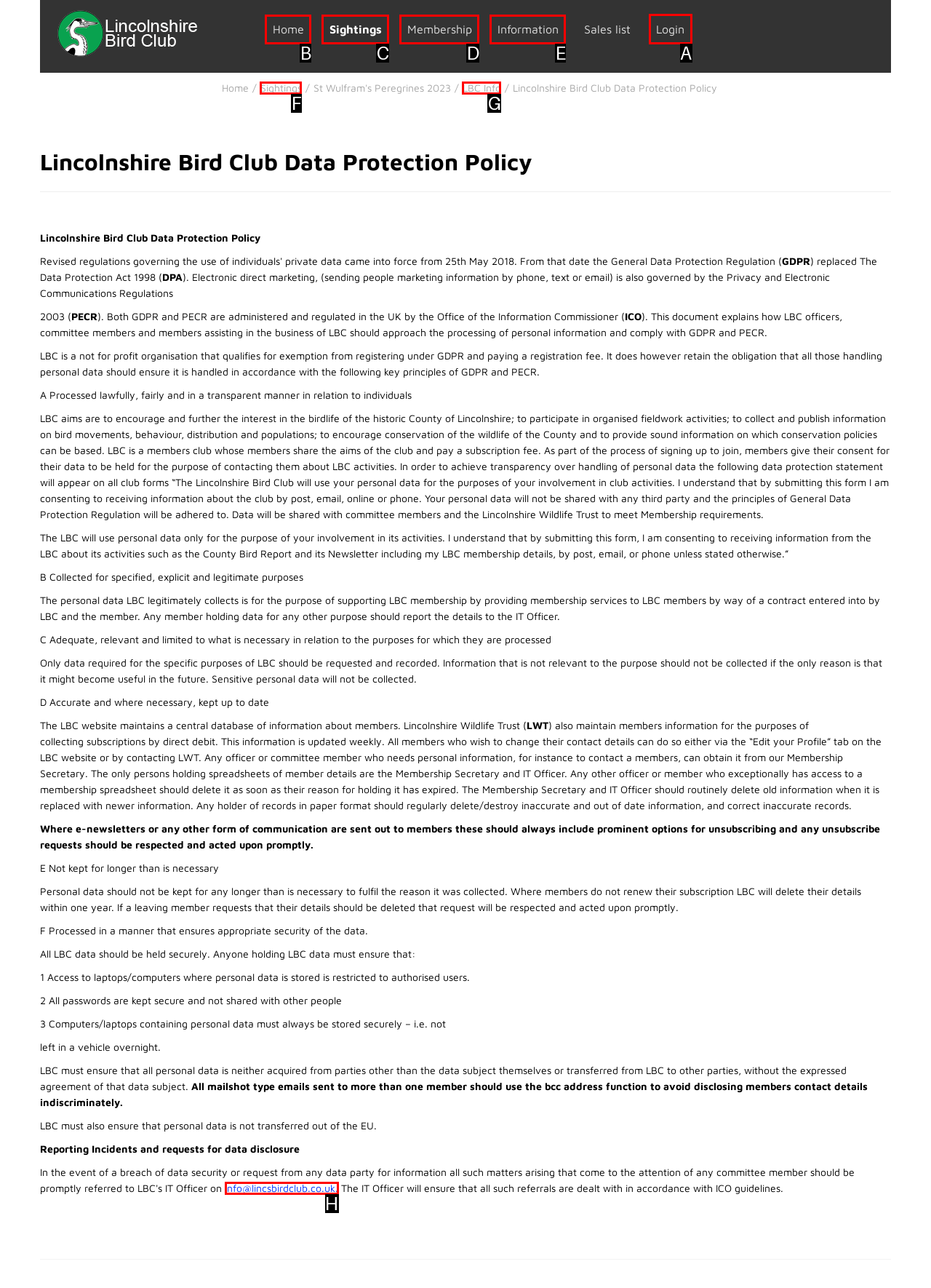Determine the HTML element to click for the instruction: Click Login.
Answer with the letter corresponding to the correct choice from the provided options.

A